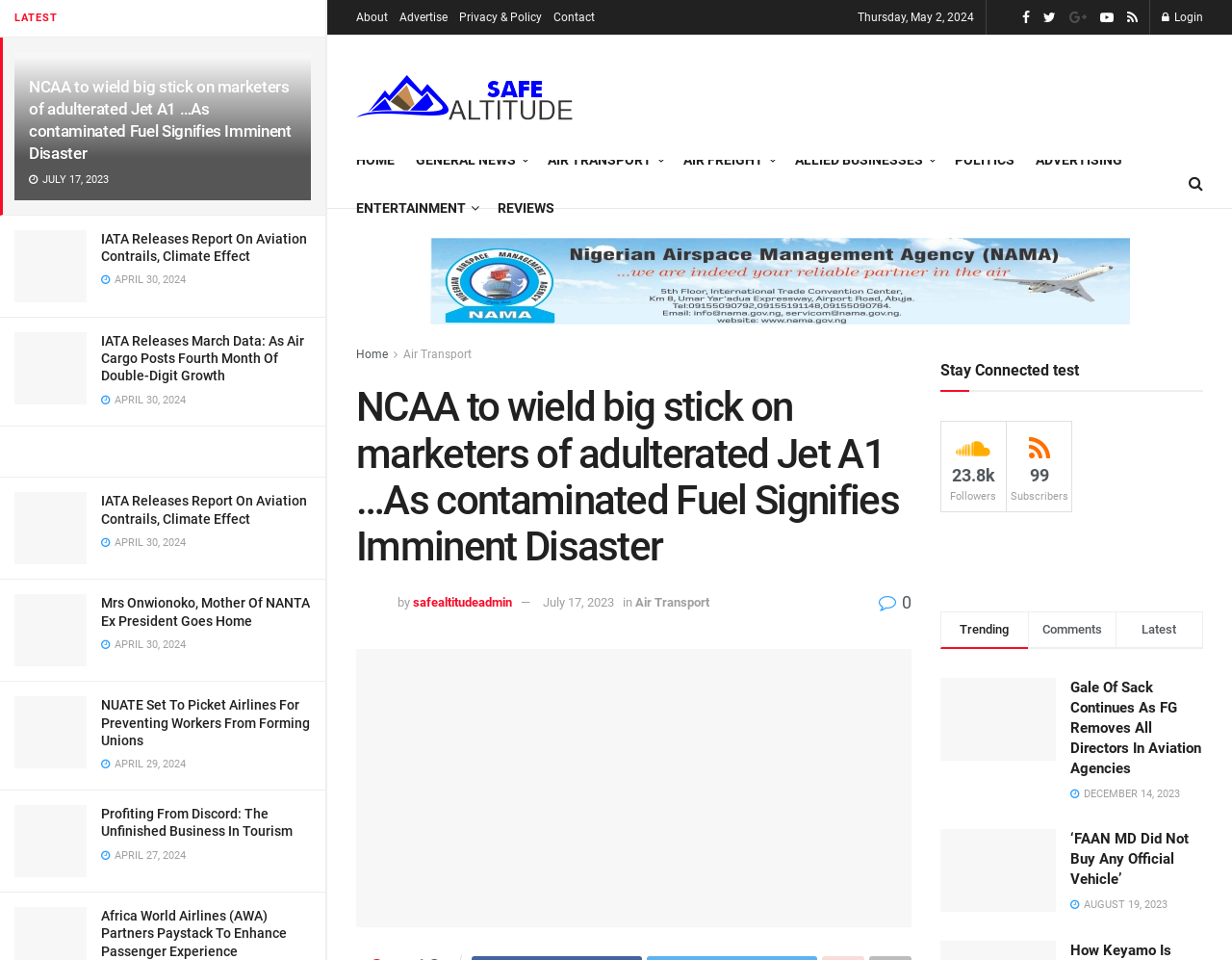Please identify the bounding box coordinates of the element's region that needs to be clicked to fulfill the following instruction: "View the 'IATA, Atkins Jointly Developed First Carbon Capture Tool For Airport Terminals' article". The bounding box coordinates should consist of four float numbers between 0 and 1, i.e., [left, top, right, bottom].

[0.012, 0.24, 0.07, 0.315]